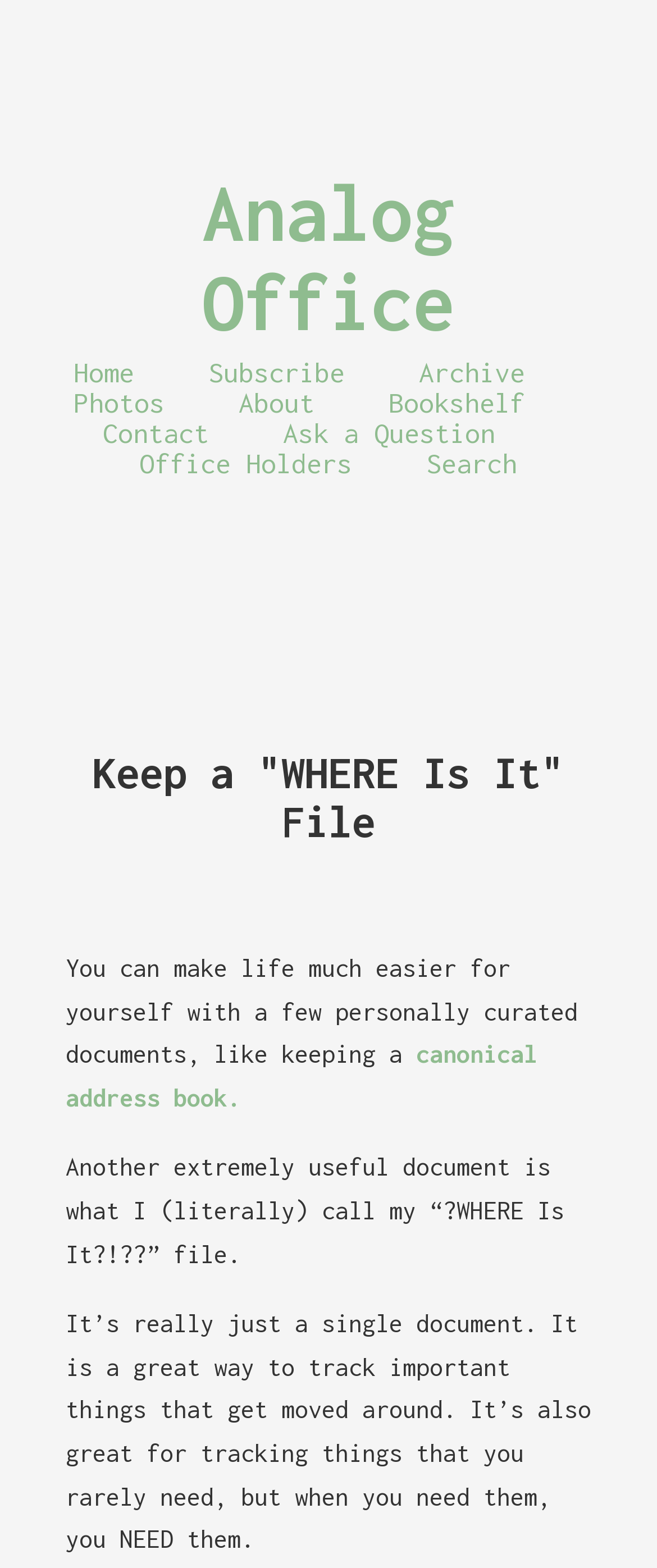What is the author's suggestion for making life easier?
Use the information from the image to give a detailed answer to the question.

The author suggests that one can make life much easier for oneself with a few personally curated documents, such as a canonical address book and a 'WHERE Is It' file.